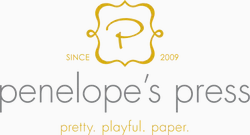What is the focus of 'penelope's press'?
Refer to the image and provide a detailed answer to the question.

The tagline 'pretty. playful. paper.' is positioned below the brand name, emphasizing the brand's focus on delightful paper products, which is mentioned in the caption.